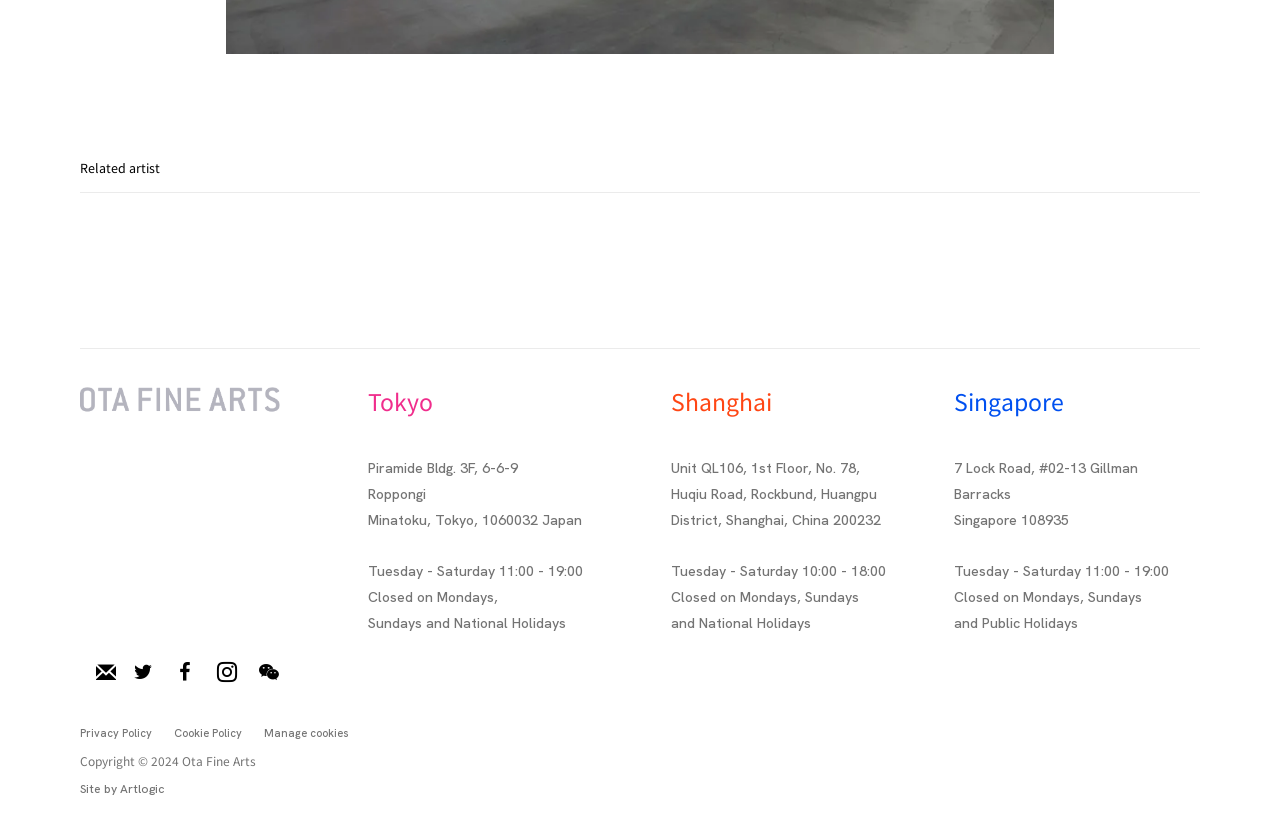Use a single word or phrase to answer the question:
What is the address of the Shanghai location?

Unit QL106, 1st Floor, No. 78, Huqiu Road, Rockbund, Huangpu District, Shanghai, China 200232